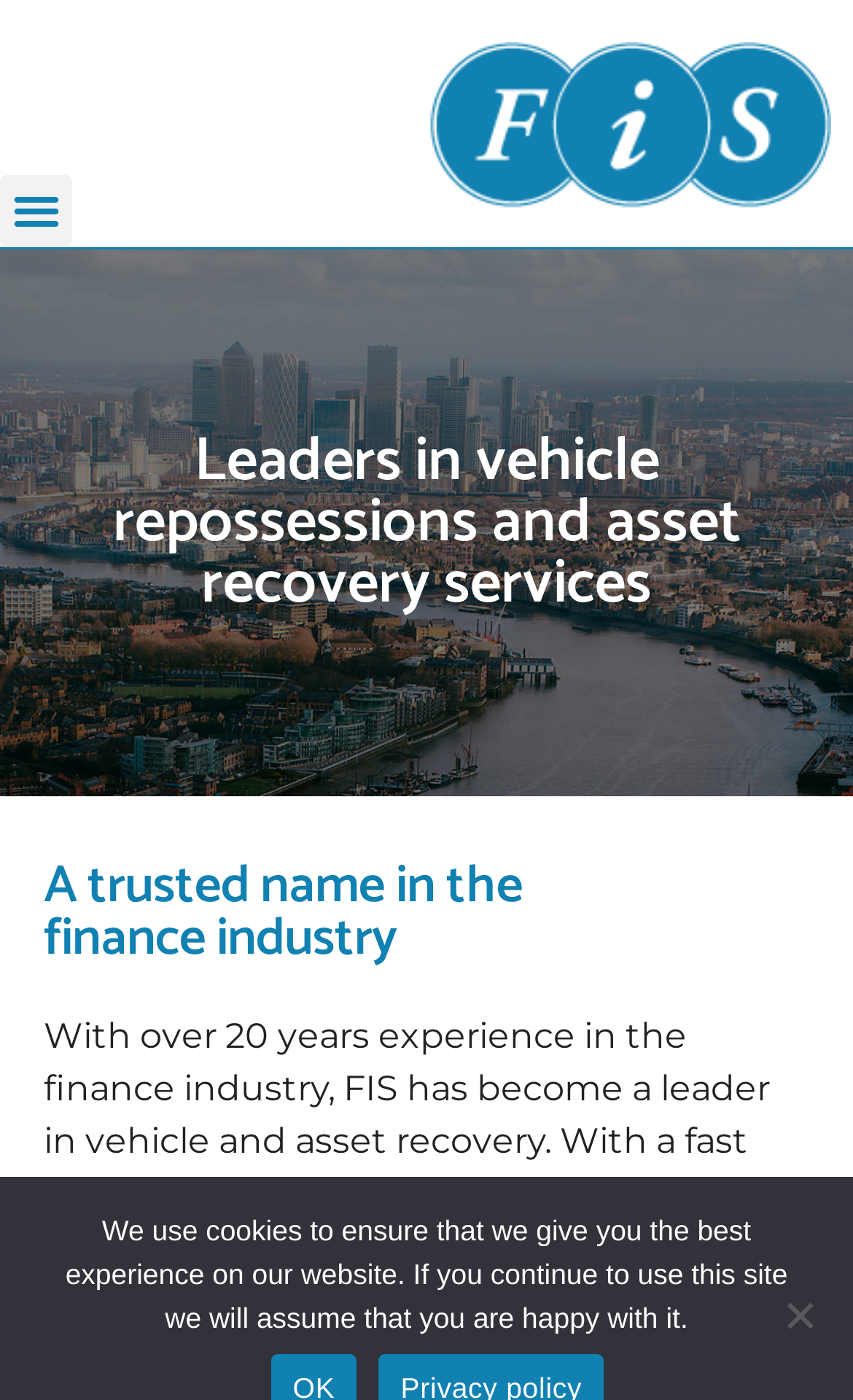Please provide a comprehensive response to the question below by analyzing the image: 
What is the main service provided by FIS?

The main service provided by FIS is vehicle and asset recovery, which is mentioned in the heading 'Leaders in vehicle repossessions and asset recovery services' with a bounding box of [0.026, 0.307, 0.974, 0.438].